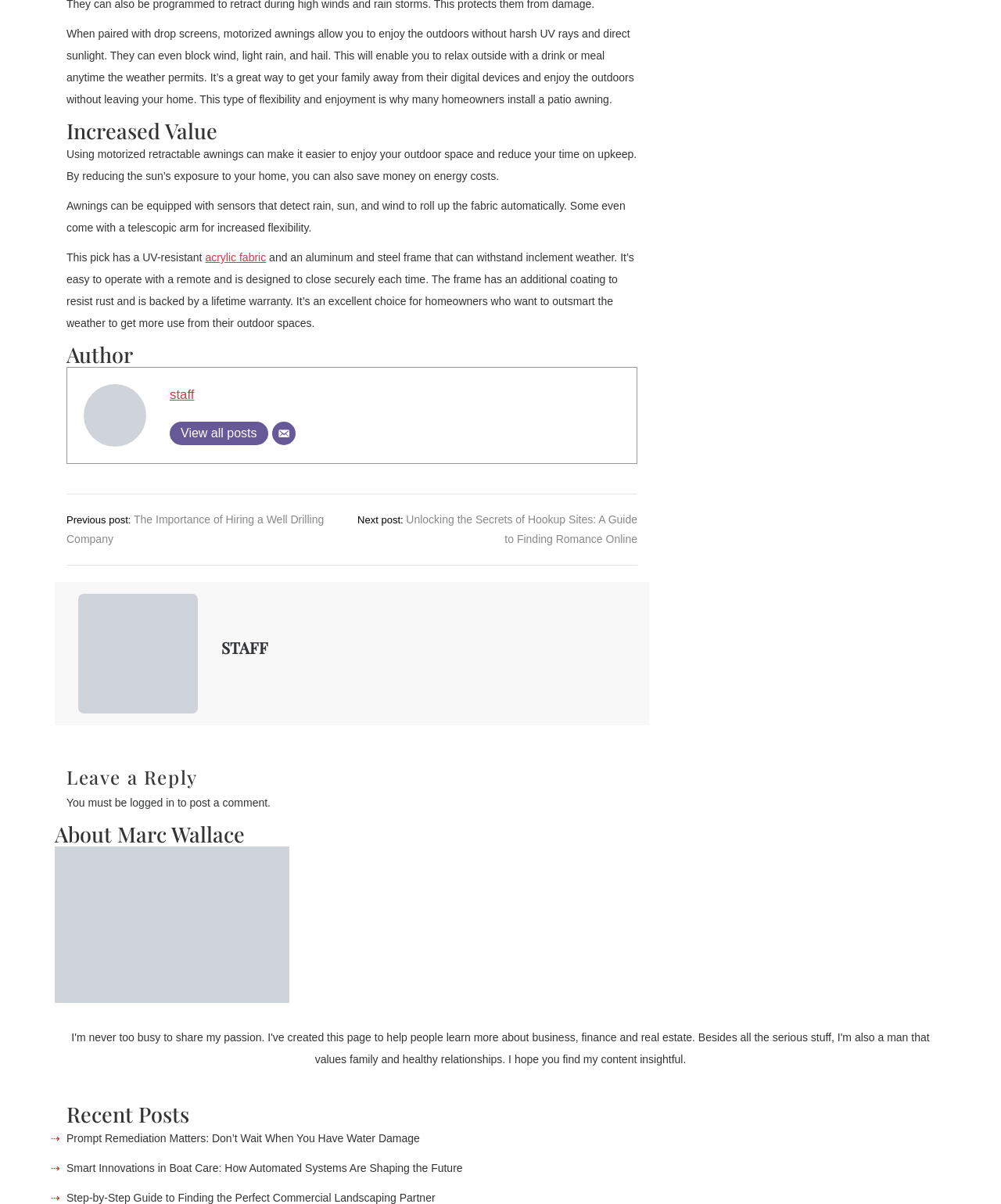Please find the bounding box coordinates of the element that needs to be clicked to perform the following instruction: "View previous post". The bounding box coordinates should be four float numbers between 0 and 1, represented as [left, top, right, bottom].

[0.066, 0.427, 0.324, 0.453]